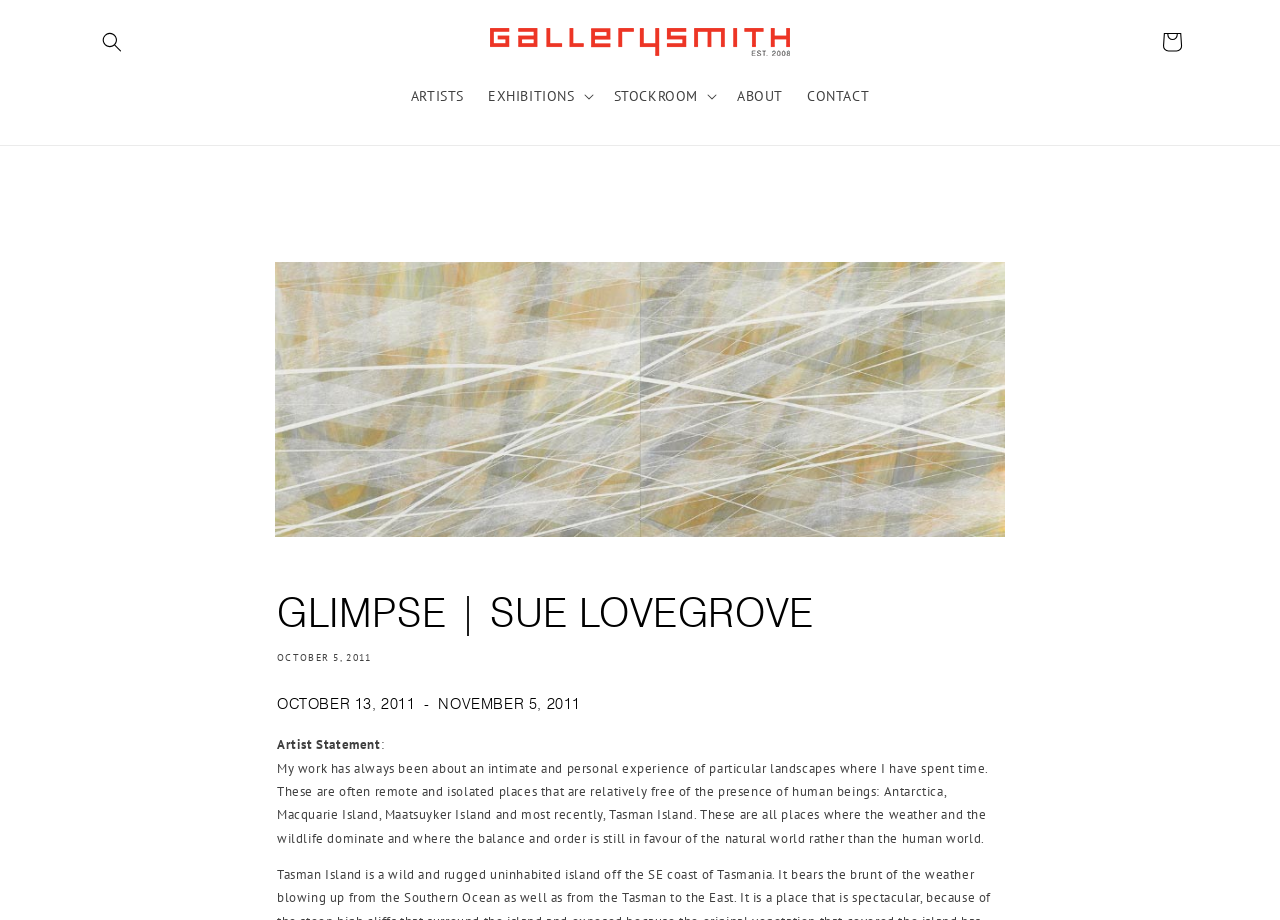What is the name of the gallery?
Give a detailed response to the question by analyzing the screenshot.

I found the answer by looking at the link element which contains the text 'GALLERYSMITH'.